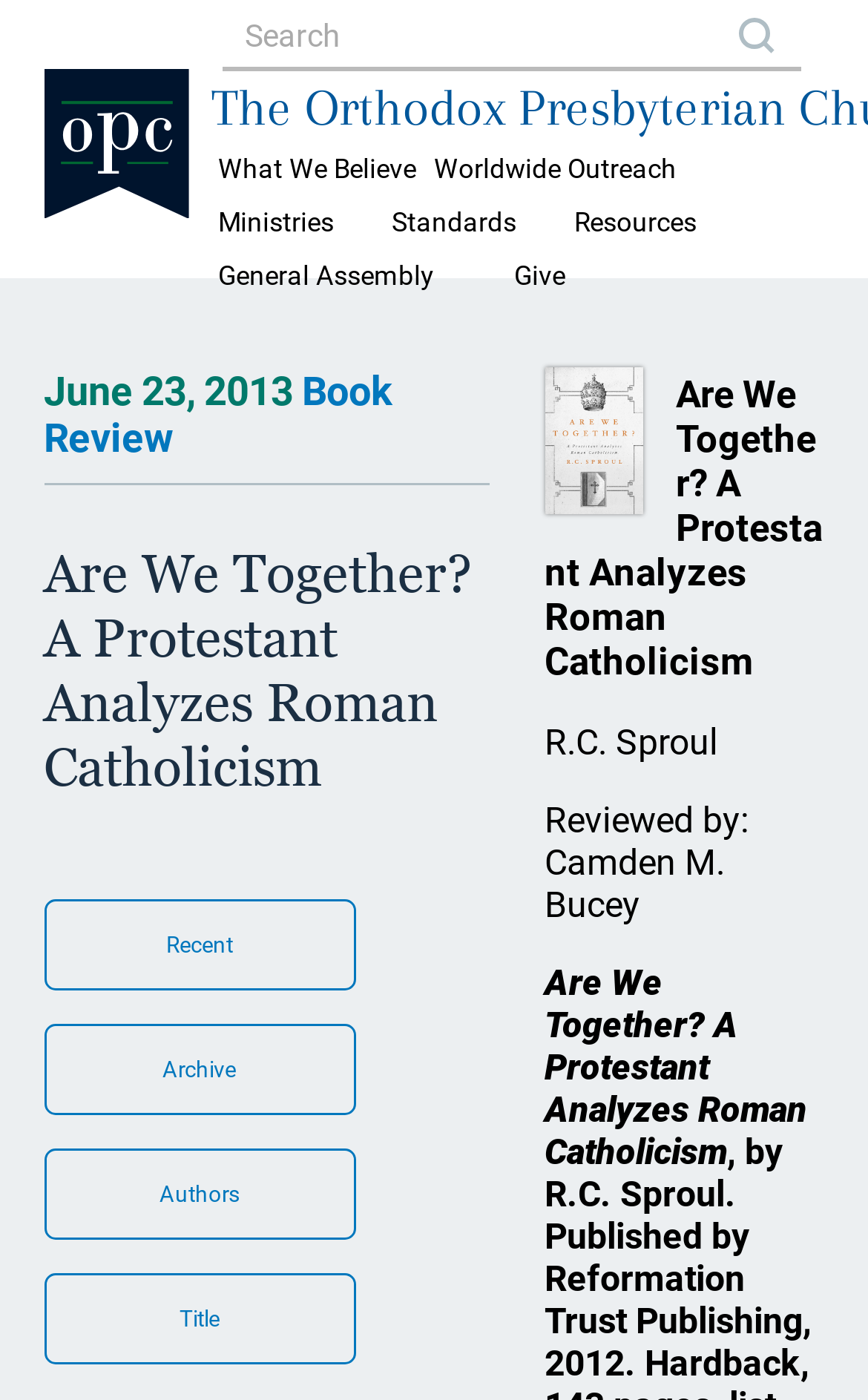What is the category of the news article 'June 23, 2013 Book Review'?
Provide a detailed answer to the question, using the image to inform your response.

The category of the news article can be found in the link 'Book Review' which is located above the article title, and it is also mentioned in the heading 'June 23, 2013 Book Review'.